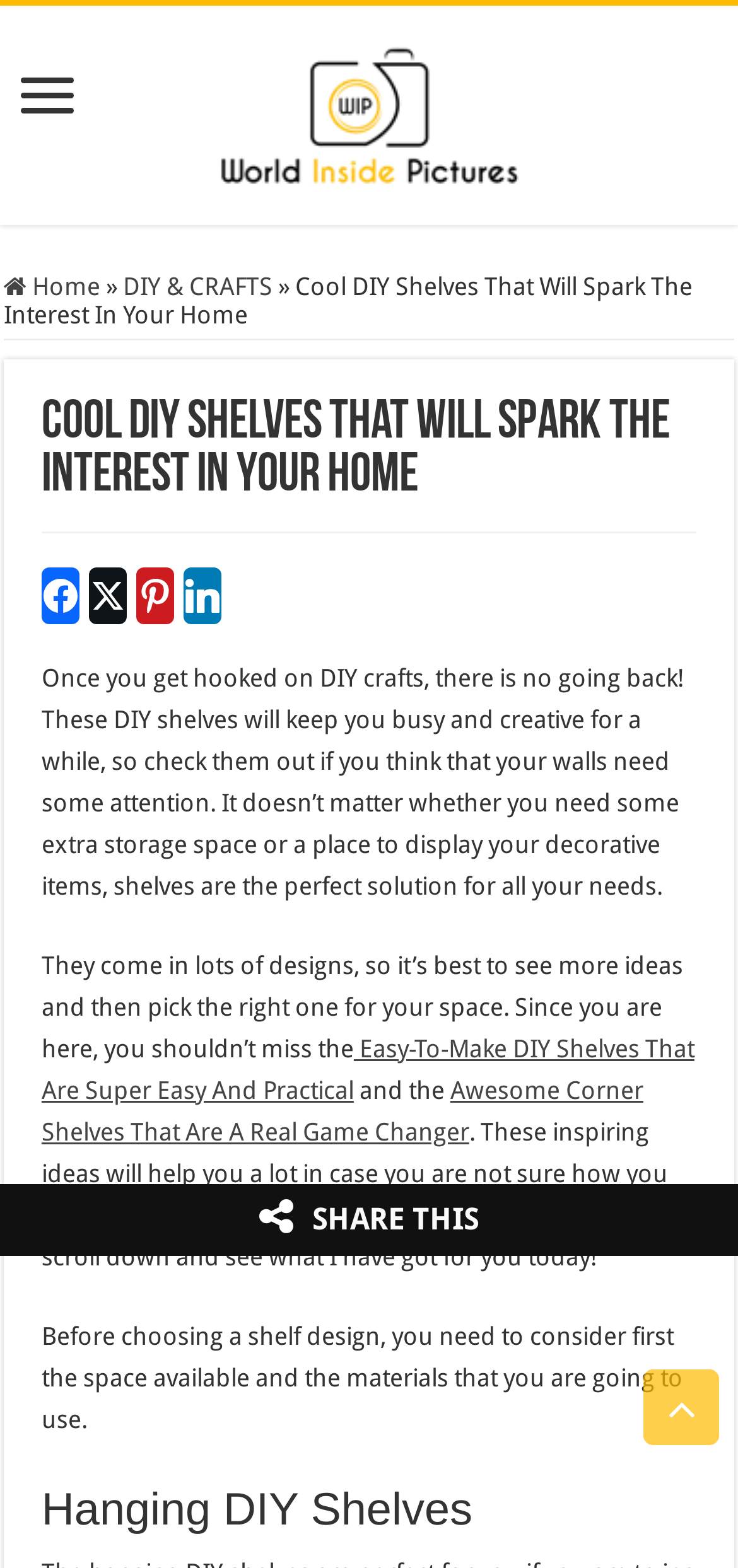What is the recommended approach to choosing a shelf design?
Please answer using one word or phrase, based on the screenshot.

Consider space and materials